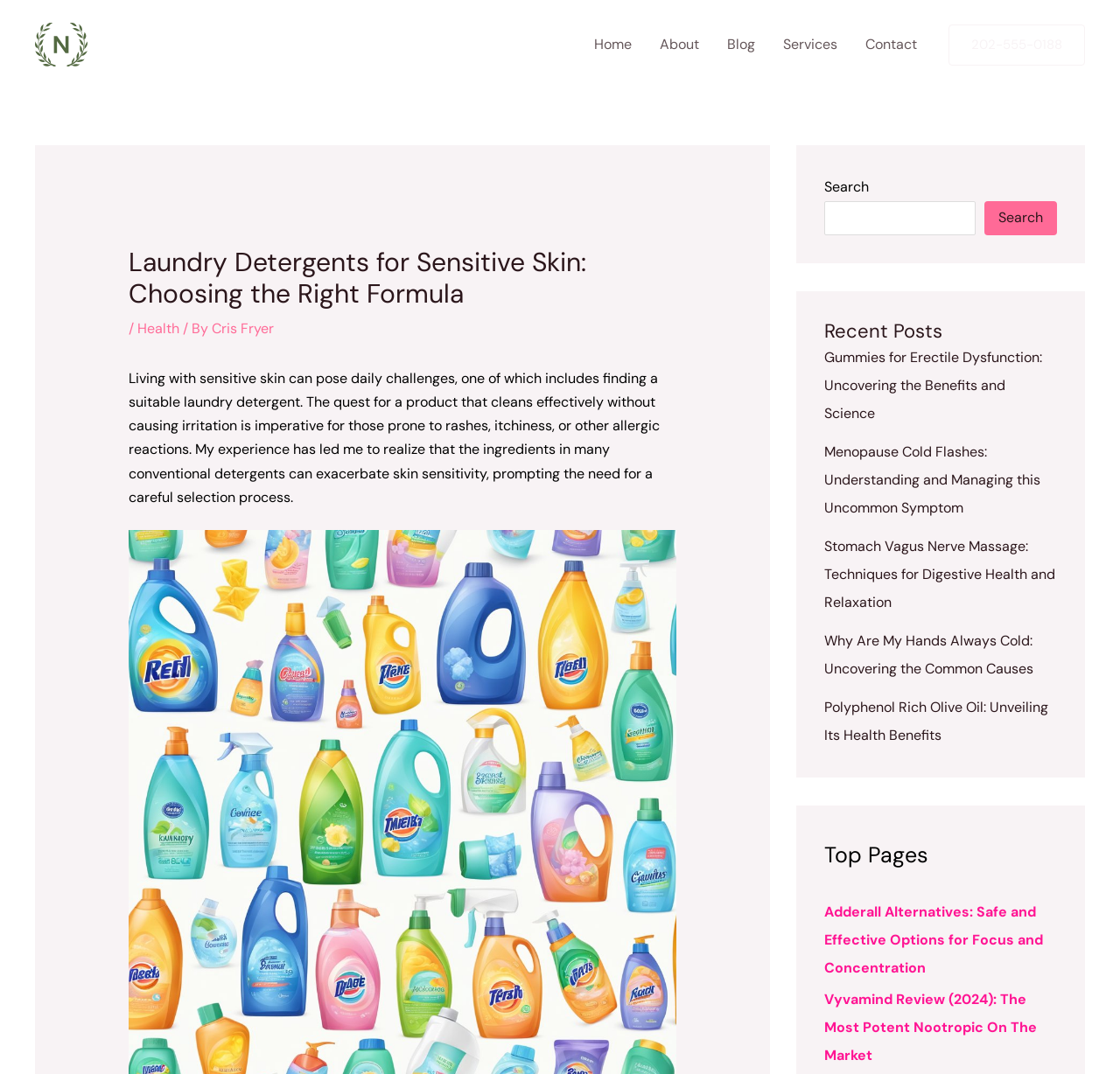Locate the UI element described by parent_node: Search name="s" in the provided webpage screenshot. Return the bounding box coordinates in the format (top-left x, top-left y, bottom-right x, bottom-right y), ensuring all values are between 0 and 1.

[0.736, 0.187, 0.871, 0.219]